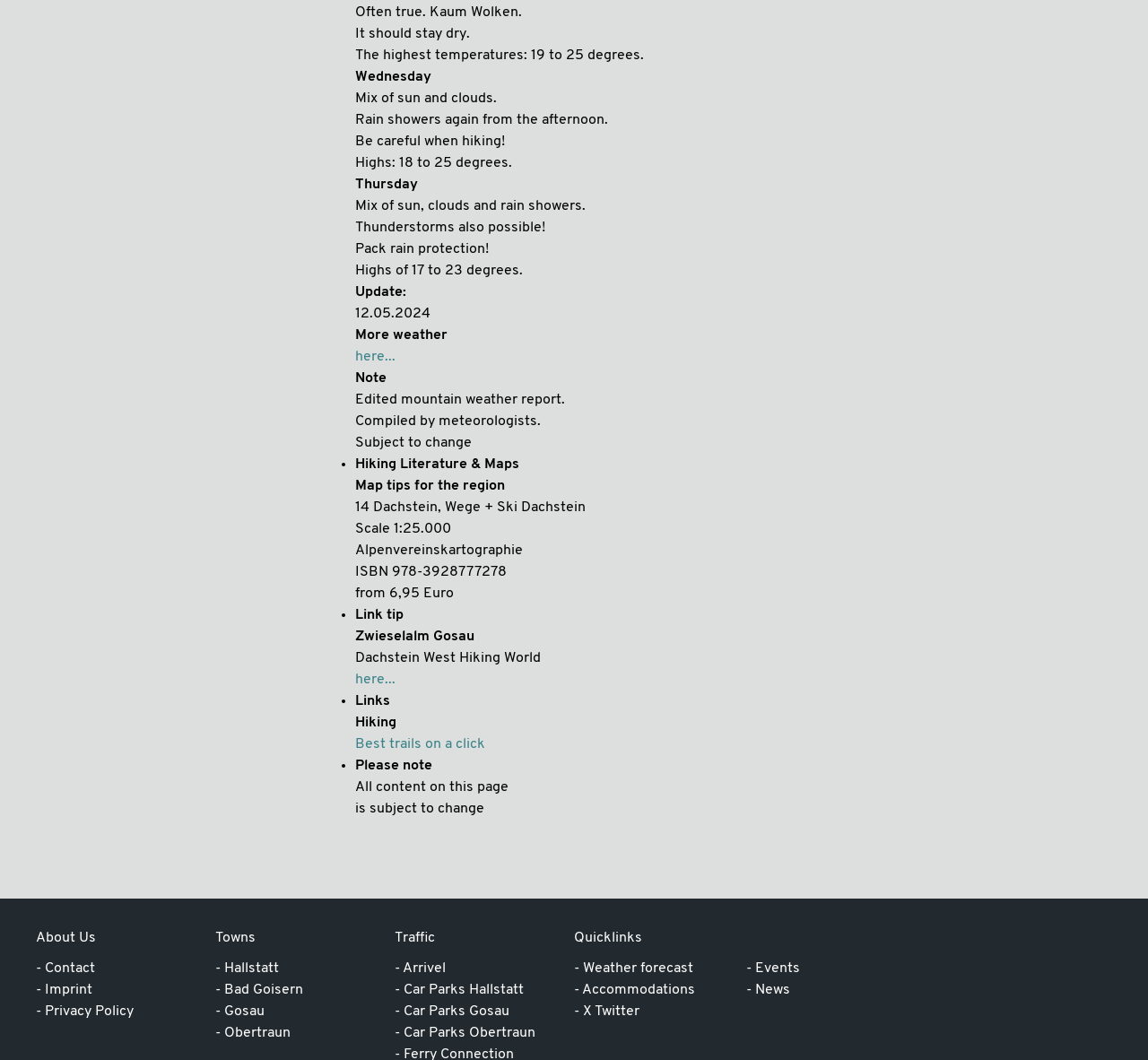Please identify the bounding box coordinates for the region that you need to click to follow this instruction: "Check the weather forecast".

[0.508, 0.907, 0.604, 0.92]